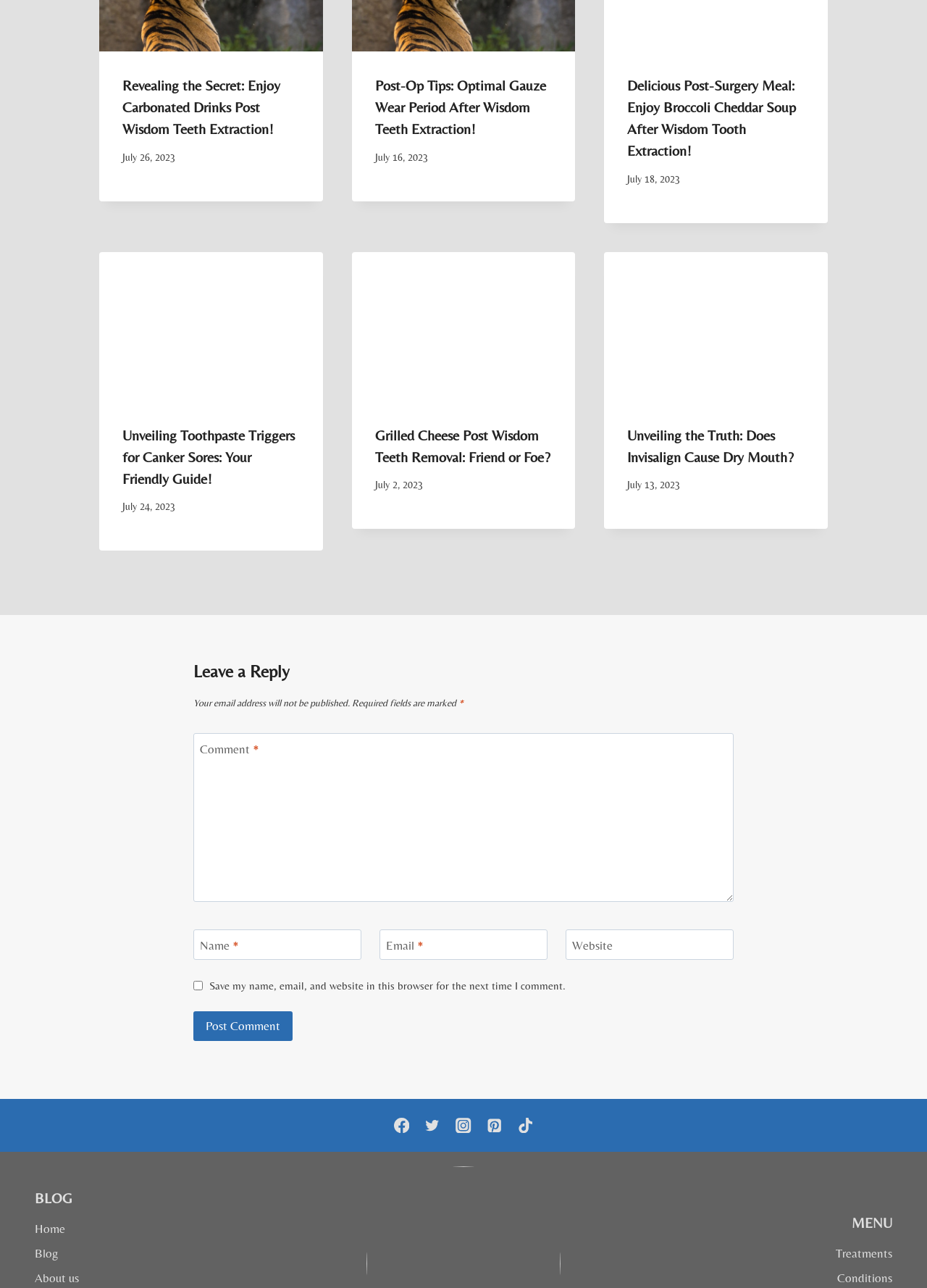Find the bounding box of the element with the following description: "Facebook". The coordinates must be four float numbers between 0 and 1, formatted as [left, top, right, bottom].

[0.416, 0.862, 0.45, 0.886]